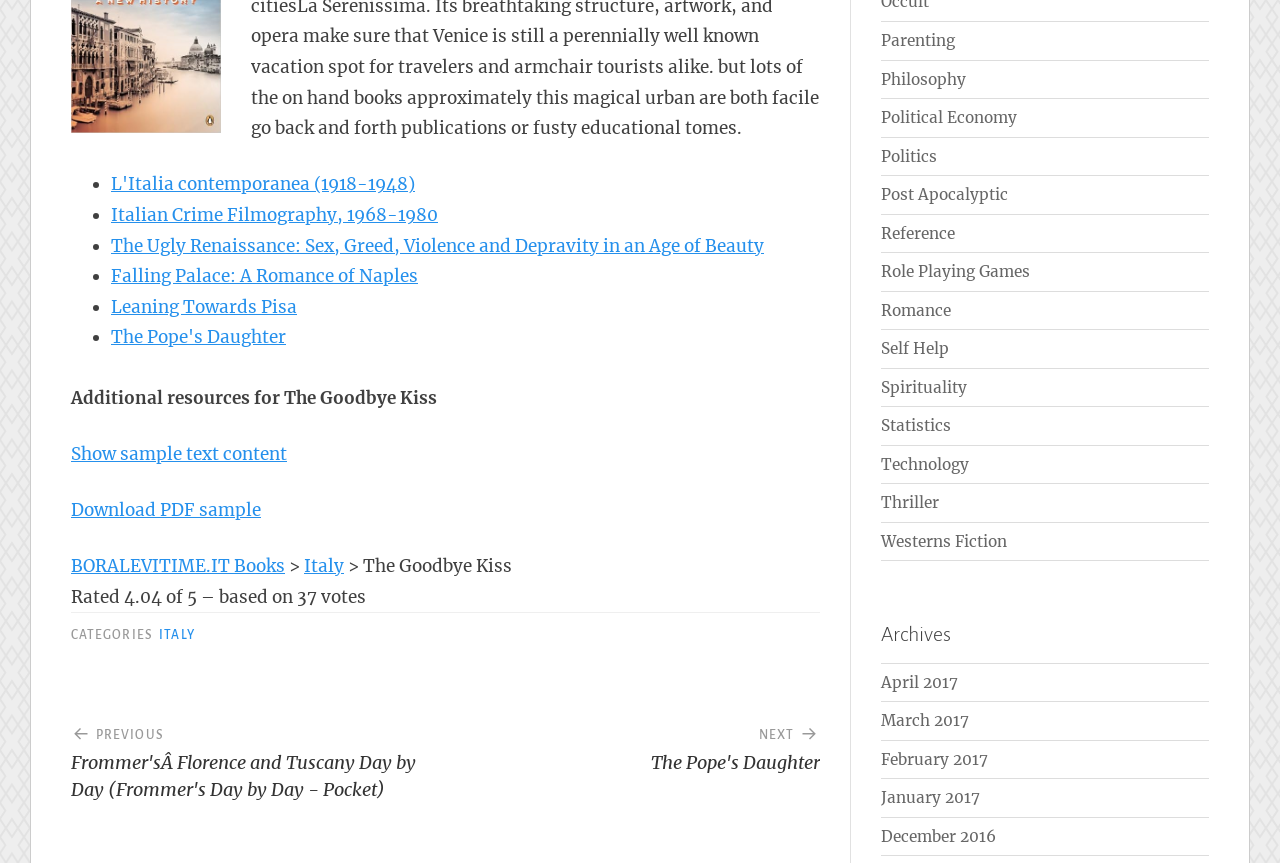Pinpoint the bounding box coordinates of the area that should be clicked to complete the following instruction: "Click on the category of Romance". The coordinates must be given as four float numbers between 0 and 1, i.e., [left, top, right, bottom].

[0.688, 0.348, 0.743, 0.37]